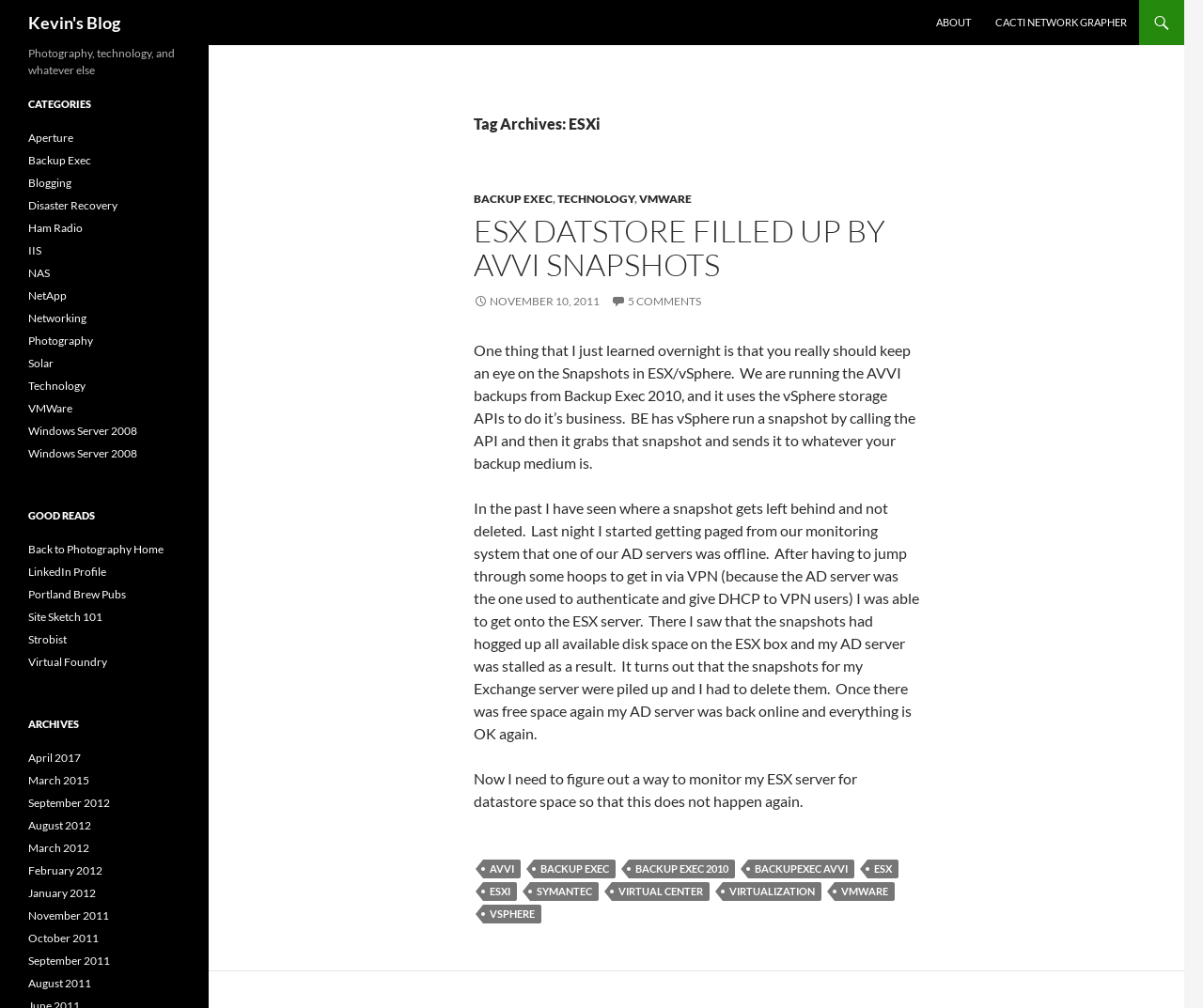Please provide the bounding box coordinates for the UI element as described: "Back to Photography Home". The coordinates must be four floats between 0 and 1, represented as [left, top, right, bottom].

[0.023, 0.538, 0.136, 0.552]